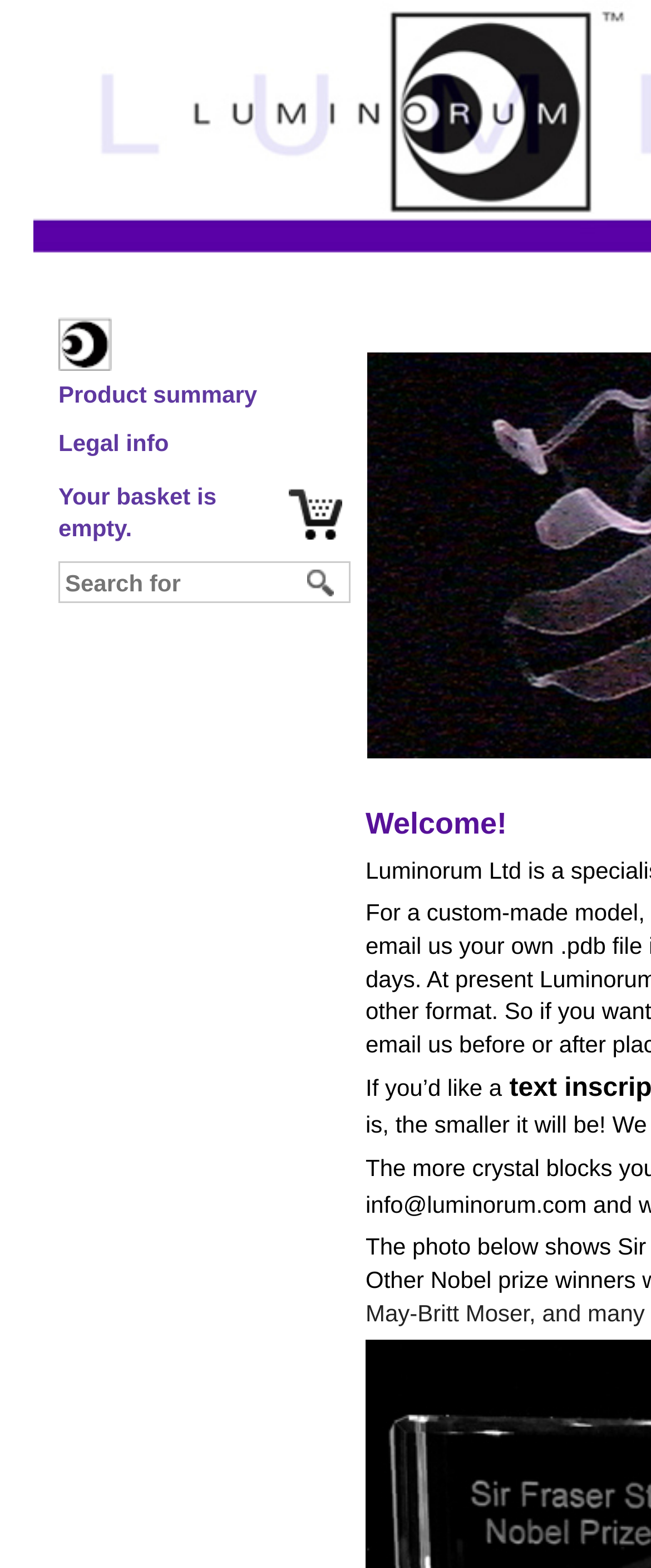Provide a single word or phrase answer to the question: 
What is the greeting message on the page?

Welcome!